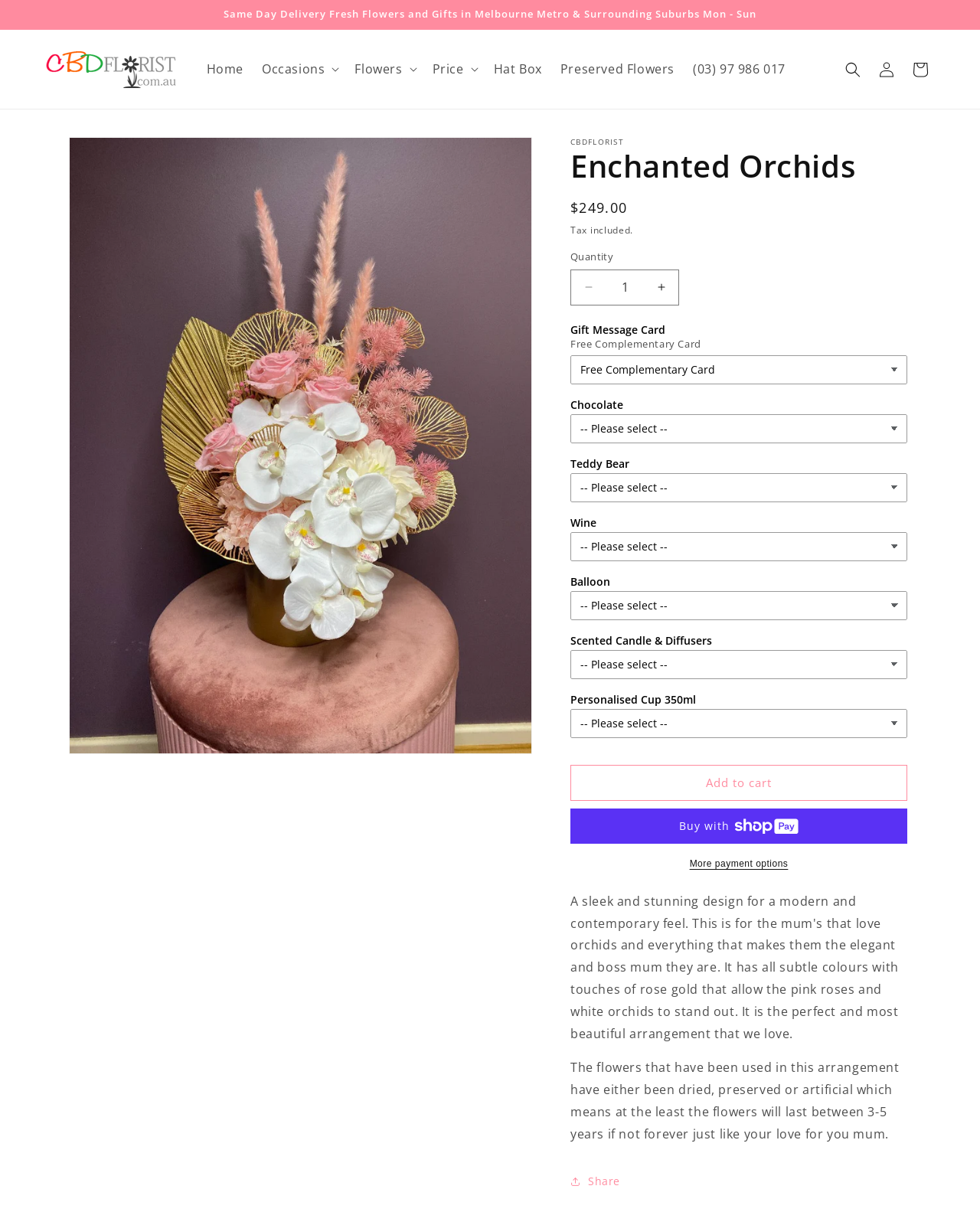By analyzing the image, answer the following question with a detailed response: What is the price of the Enchanted Orchids?

I found the answer by looking at the StaticText element with the text '$249.00' which is located near the 'Regular price' text, indicating that it is the price of the Enchanted Orchids.